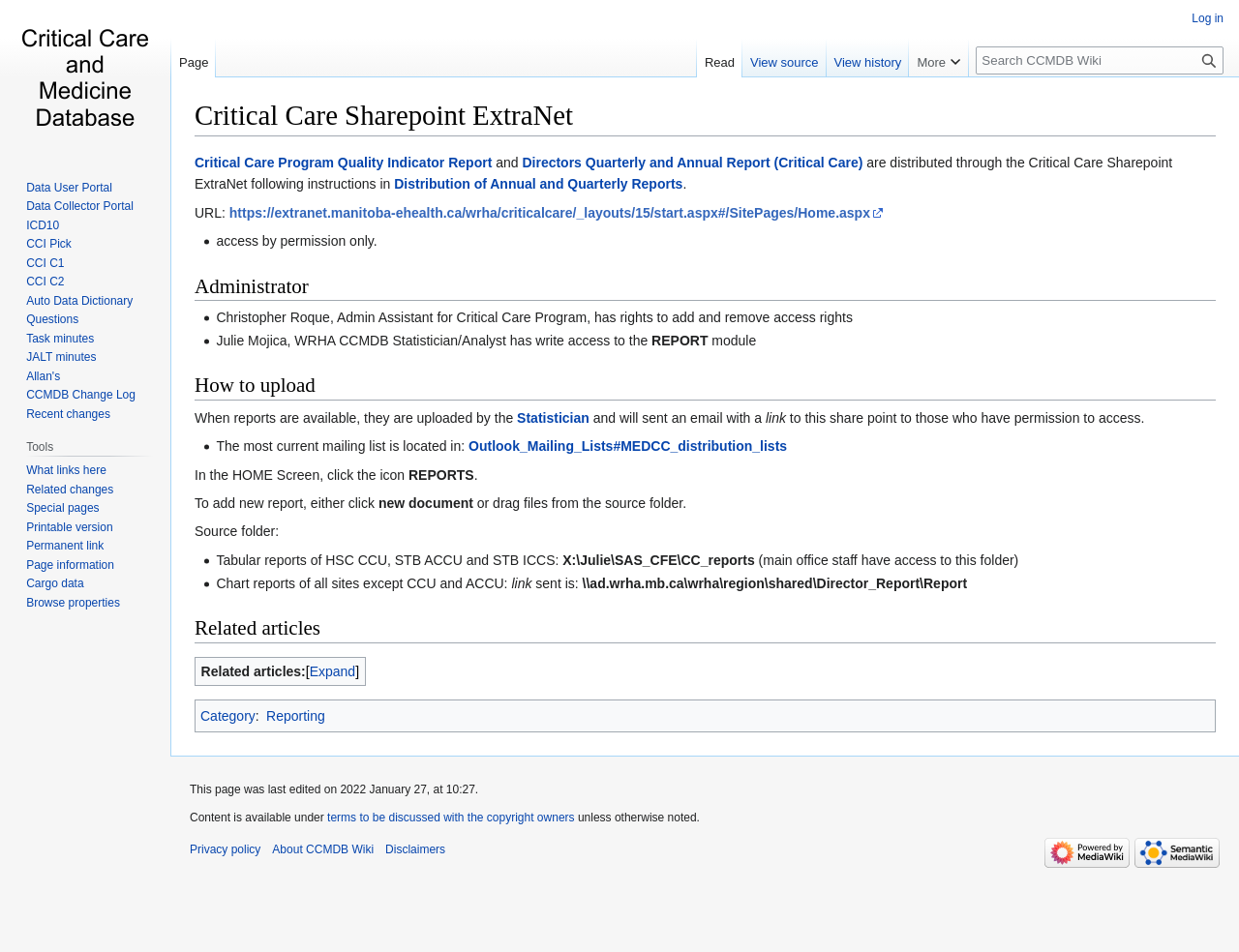What is the purpose of the Critical Care Sharepoint ExtraNet?
Using the image as a reference, answer the question in detail.

Based on the webpage content, it appears that the Critical Care Sharepoint ExtraNet is used to distribute reports, such as the Critical Care Program Quality Indicator Report and the Directors Quarterly and Annual Report, to authorized personnel.